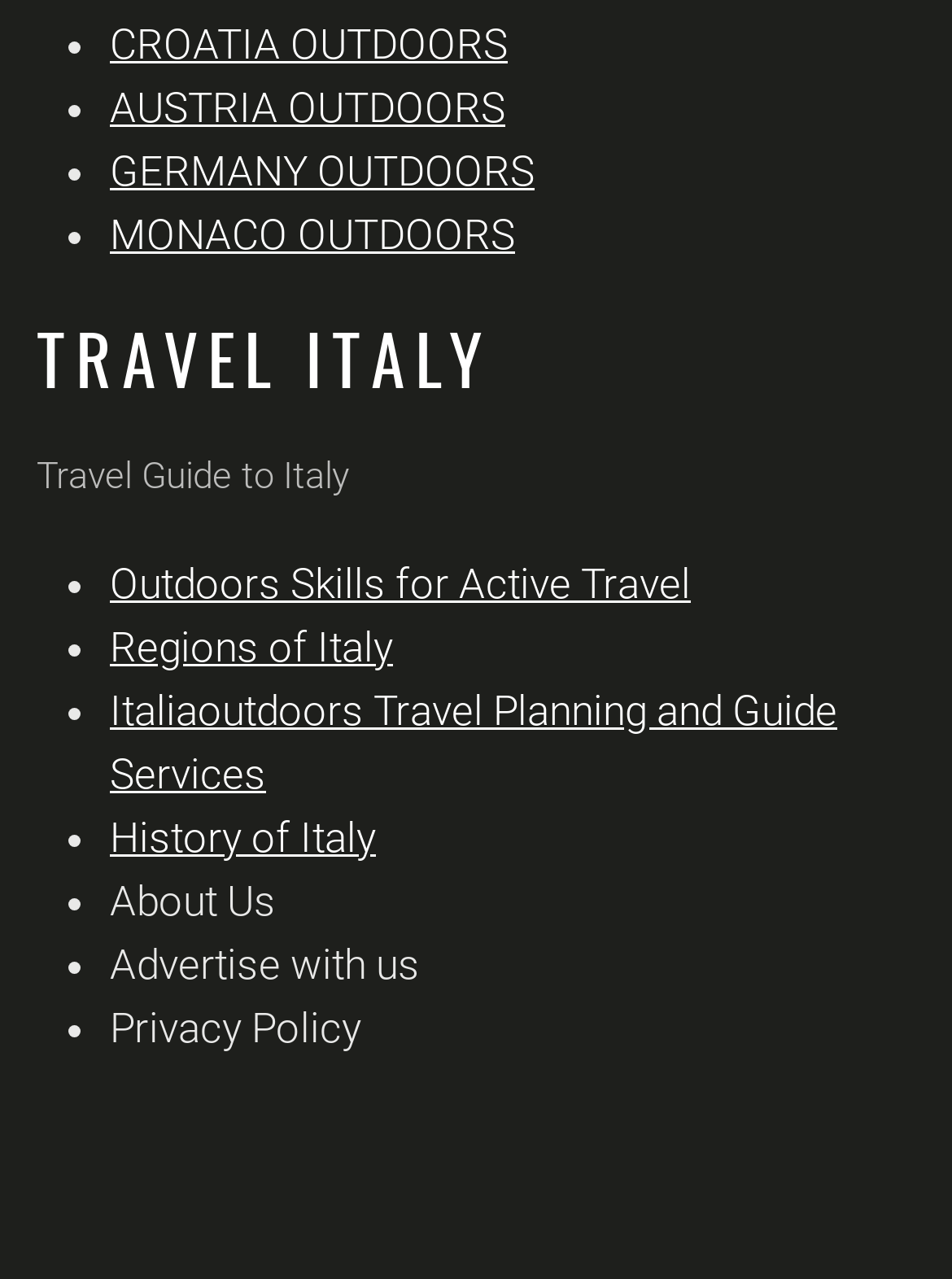Please identify the bounding box coordinates of the element on the webpage that should be clicked to follow this instruction: "Learn about Travel Guide to Italy". The bounding box coordinates should be given as four float numbers between 0 and 1, formatted as [left, top, right, bottom].

[0.038, 0.355, 0.367, 0.389]